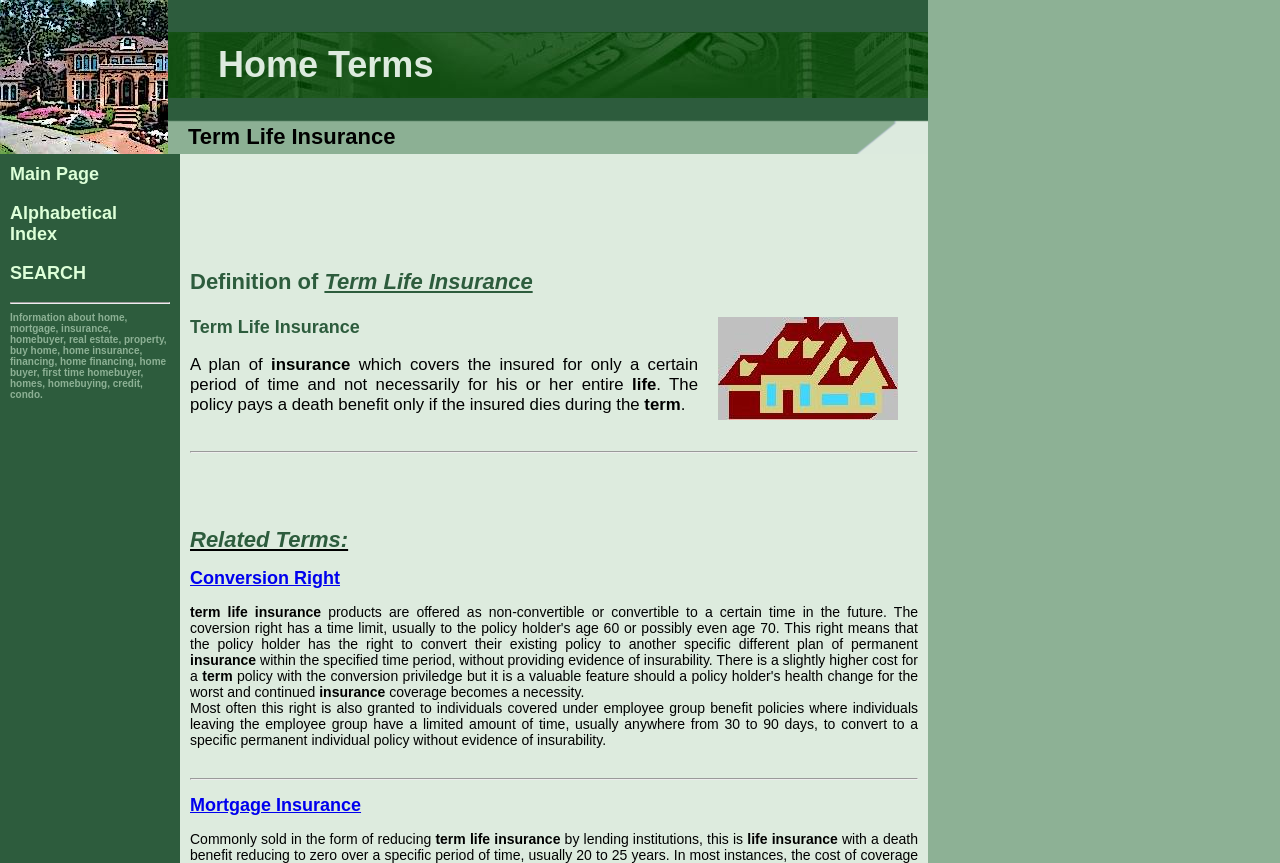Provide the bounding box for the UI element matching this description: "aria-label="Advertisement" name="aswift_4" title="Advertisement"".

[0.148, 0.542, 0.514, 0.559]